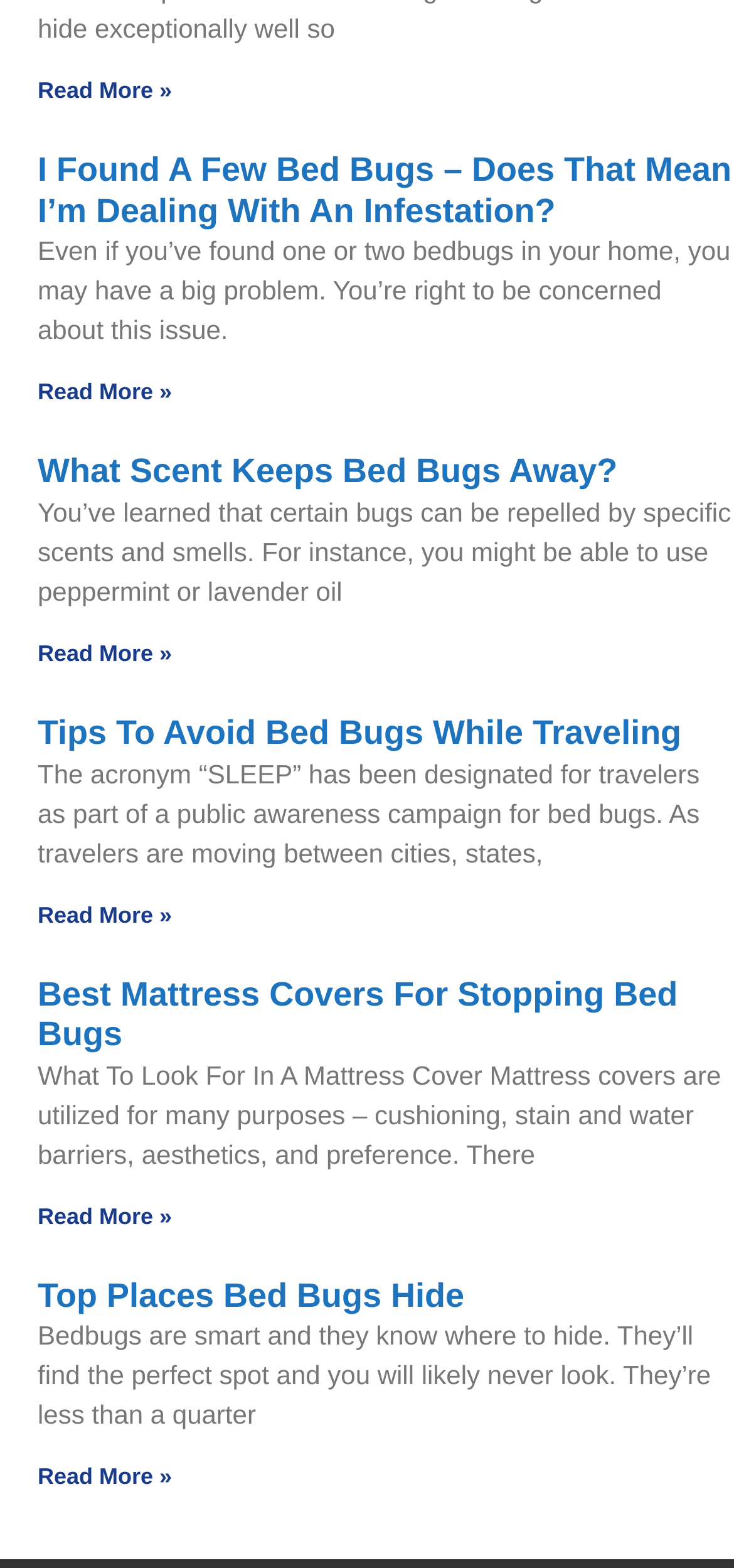Locate the bounding box coordinates of the item that should be clicked to fulfill the instruction: "Read more about 'I Found A Few Bed Bugs – Does That Mean I’m Dealing With An Infestation?'".

[0.051, 0.096, 0.997, 0.146]